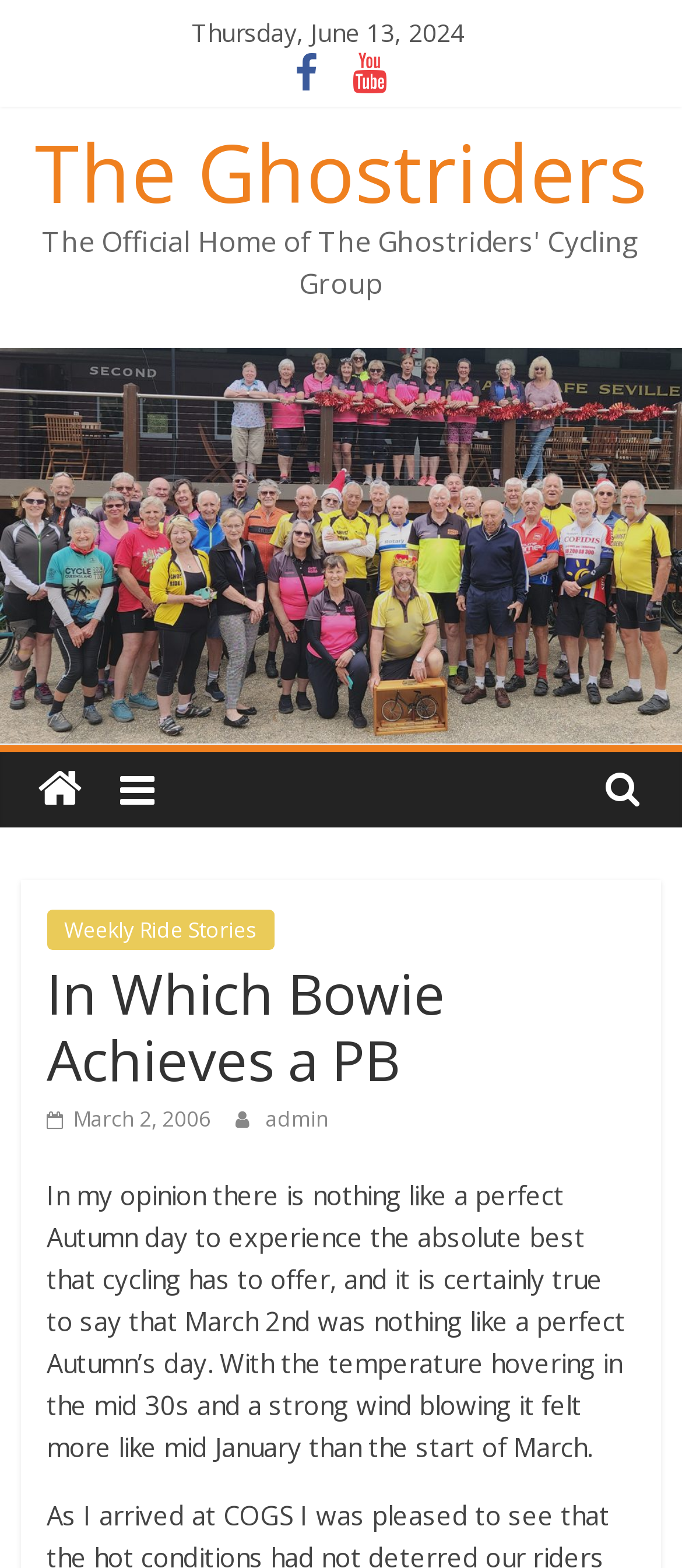Determine the bounding box for the UI element that matches this description: "Weekly Ride Stories".

[0.068, 0.581, 0.402, 0.606]